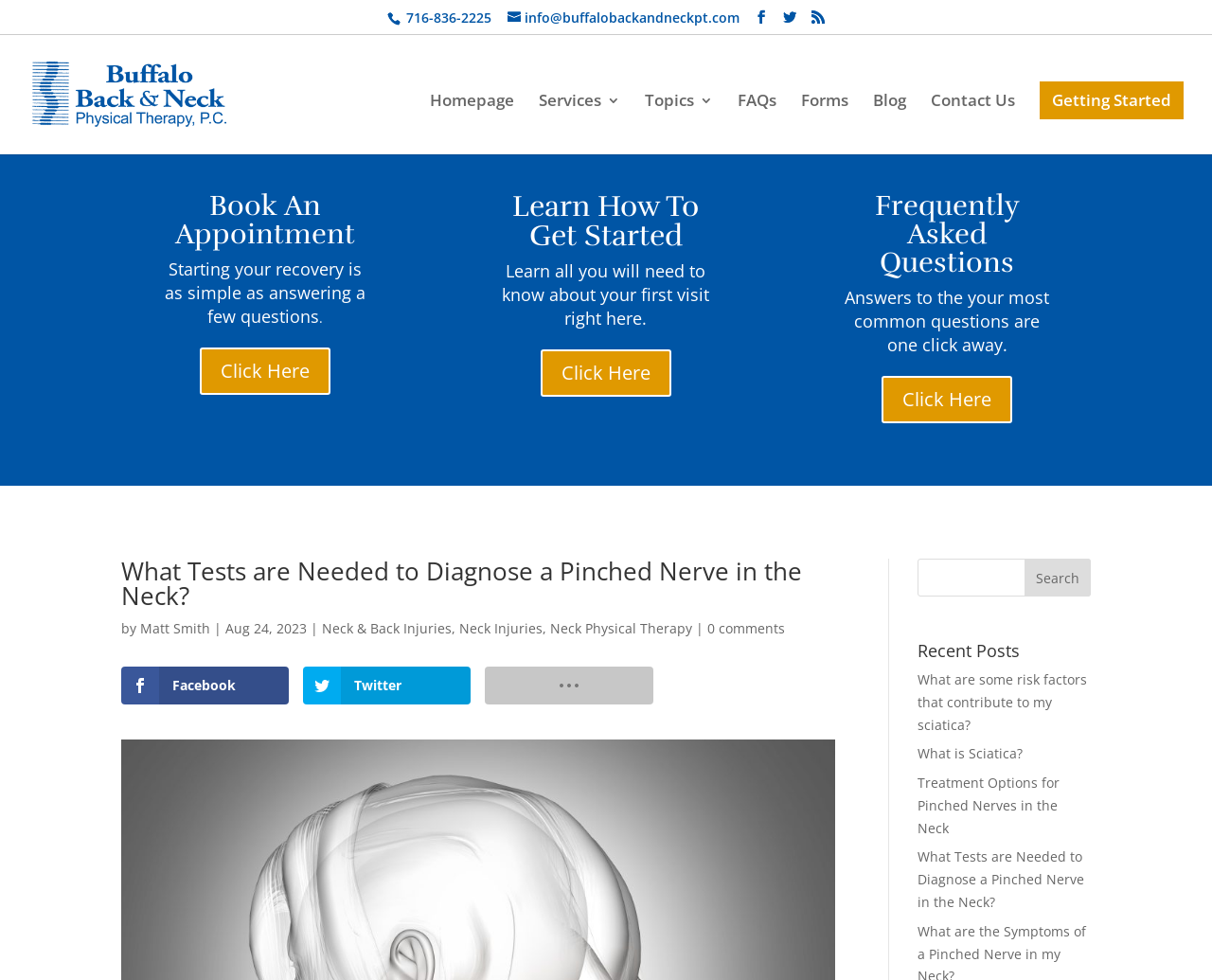Determine the bounding box coordinates for the area that should be clicked to carry out the following instruction: "Book an appointment".

[0.131, 0.196, 0.306, 0.264]